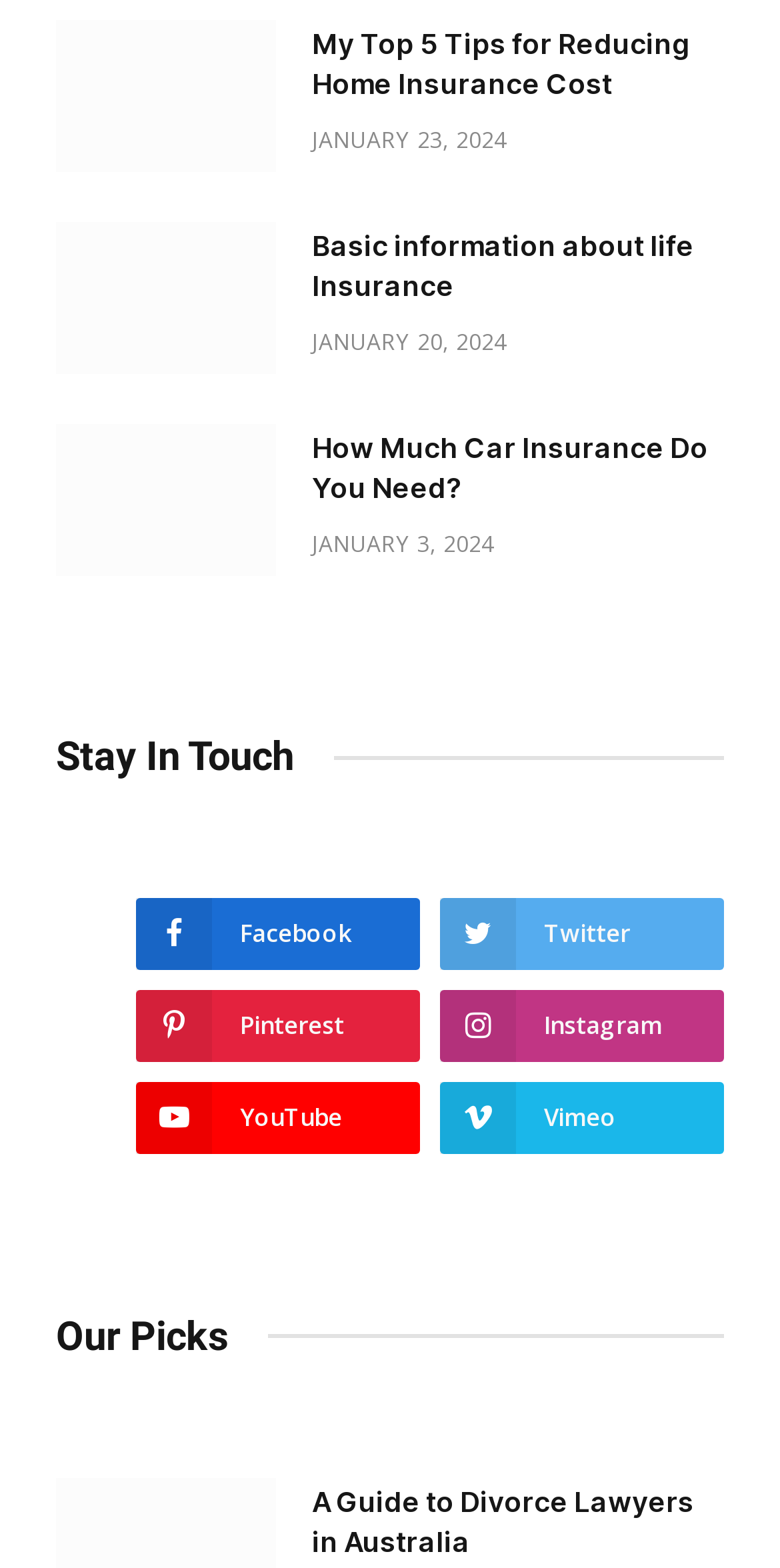What is the title of the first article?
Using the visual information from the image, give a one-word or short-phrase answer.

My Top 5 Tips for Reducing Home Insurance Cost